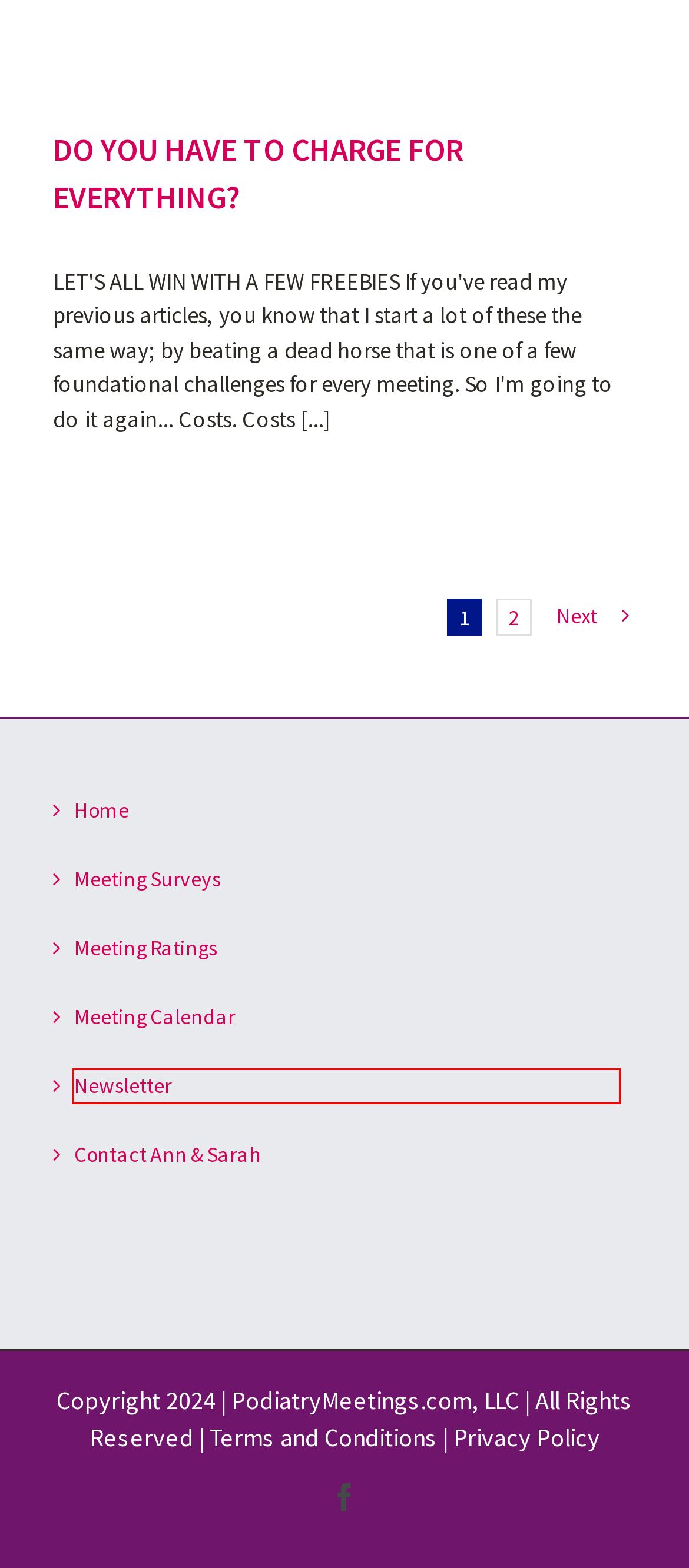You have a screenshot of a webpage with a red rectangle bounding box. Identify the best webpage description that corresponds to the new webpage after clicking the element within the red bounding box. Here are the candidates:
A. Podiatry Meeting Calendar – PodiatryMeetings.com
B. Christina Mason – Page 2 – PodiatryMeetings.com
C. Newsletter – PodiatryMeetings.com
D. Ratings – PodiatryMeetings.com
E. Contact – PodiatryMeetings.com
F. Terms & Conditions – PodiatryMeetings.com
G. DO YOU HAVE TO CHARGE FOR EVERYTHING? – PodiatryMeetings.com
H. Surveys – PodiatryMeetings.com

C